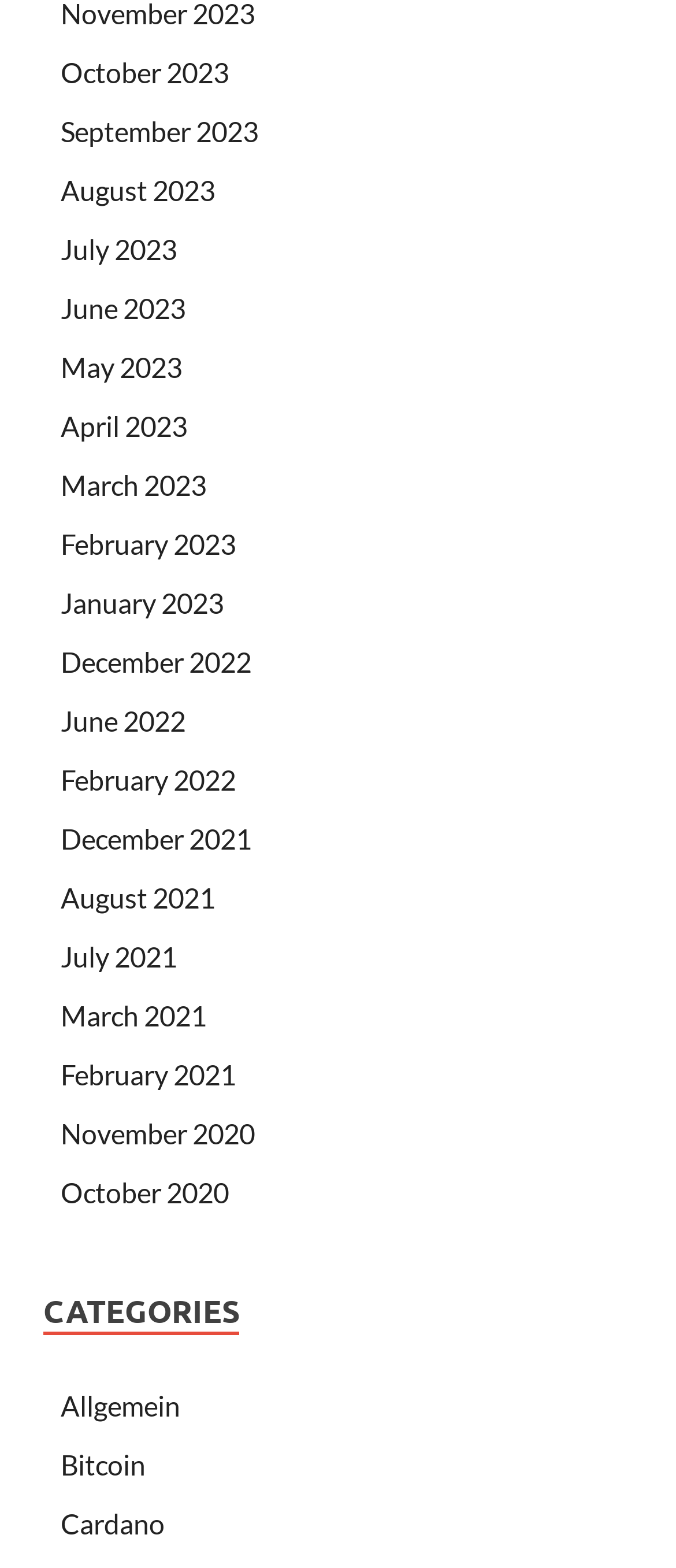Reply to the question below using a single word or brief phrase:
What are the months listed on the webpage?

Months from 2020 to 2023